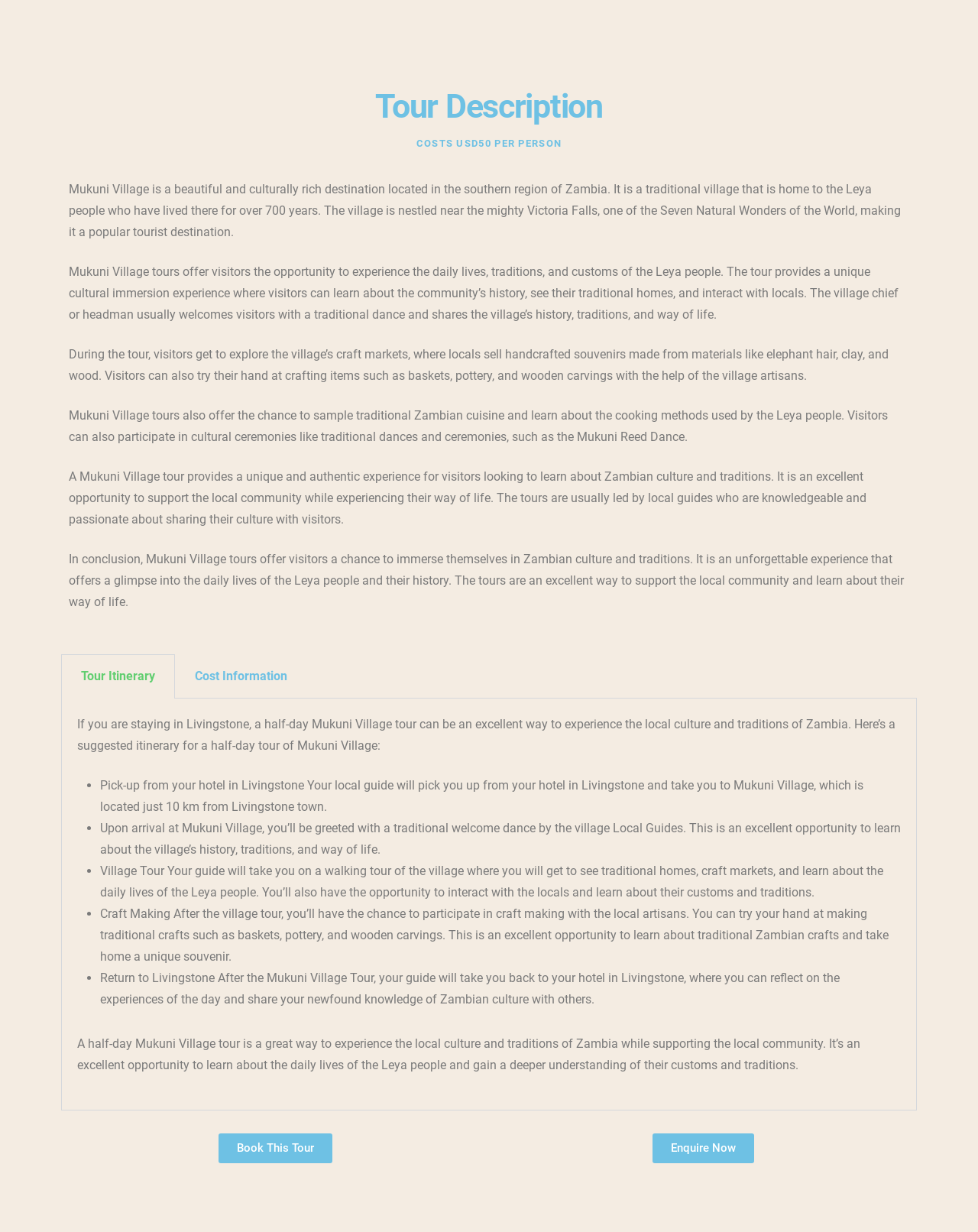Bounding box coordinates are specified in the format (top-left x, top-left y, bottom-right x, bottom-right y). All values are floating point numbers bounded between 0 and 1. Please provide the bounding box coordinate of the region this sentence describes: Book This Tour

[0.223, 0.92, 0.339, 0.944]